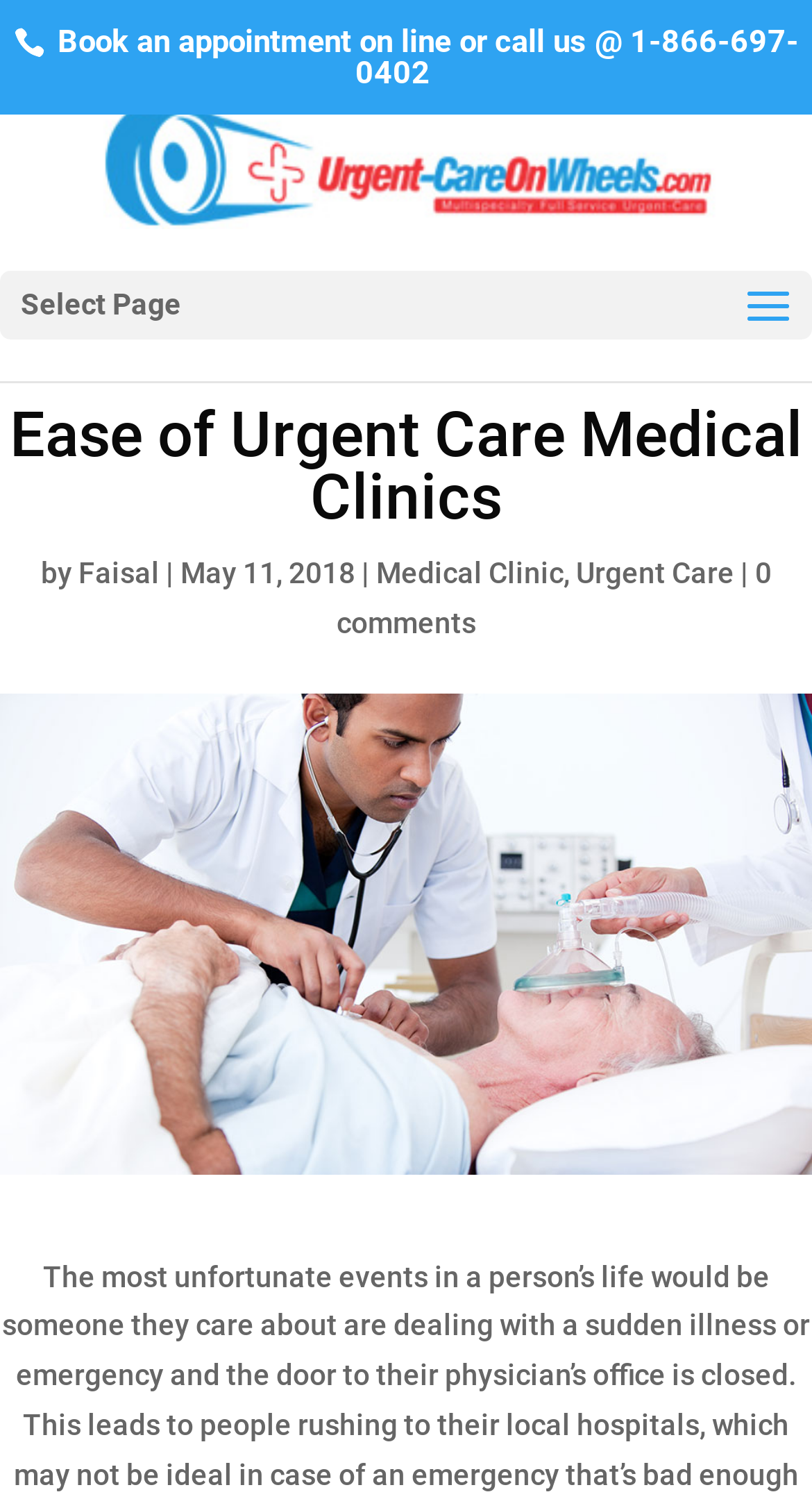What type of care is mentioned on the webpage?
Please respond to the question with a detailed and well-explained answer.

The type of care mentioned on the webpage is Urgent Care, which is indicated by the link 'Urgent Care' at the top of the page, as well as the image with the same label.